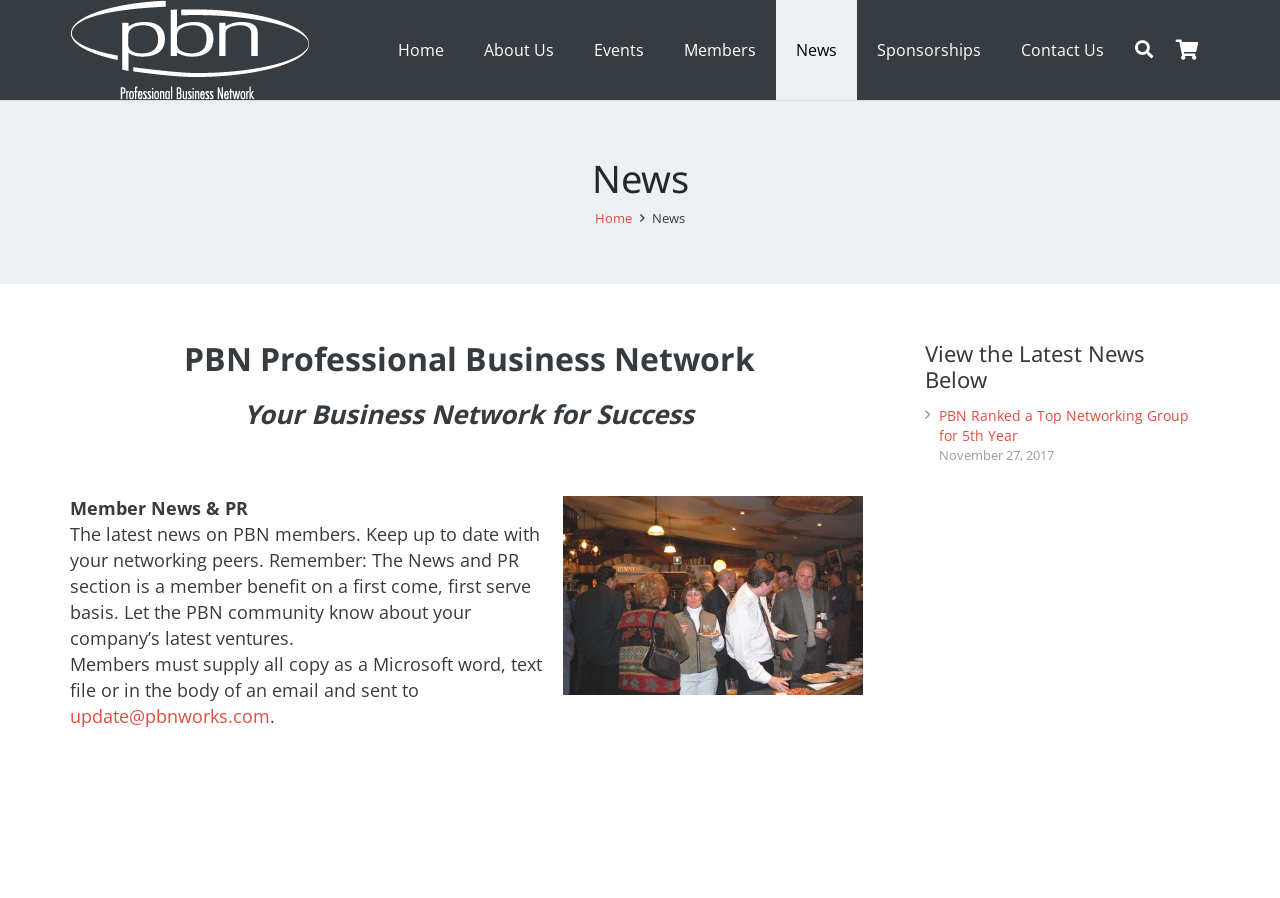Can you determine the bounding box coordinates of the area that needs to be clicked to fulfill the following instruction: "view events"?

[0.449, 0.0, 0.519, 0.111]